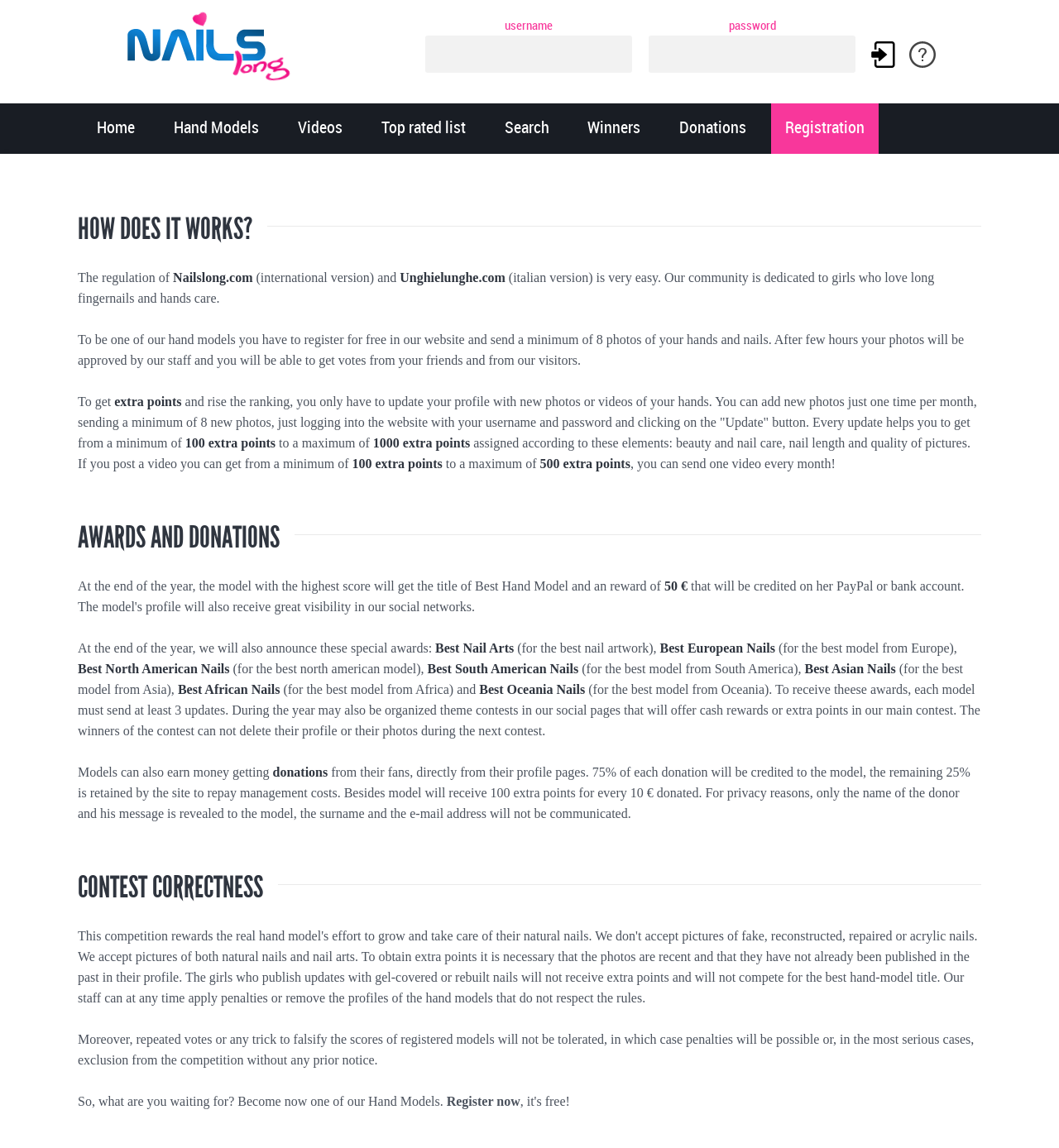Determine the bounding box coordinates of the clickable area required to perform the following instruction: "register now". The coordinates should be represented as four float numbers between 0 and 1: [left, top, right, bottom].

[0.422, 0.953, 0.491, 0.965]